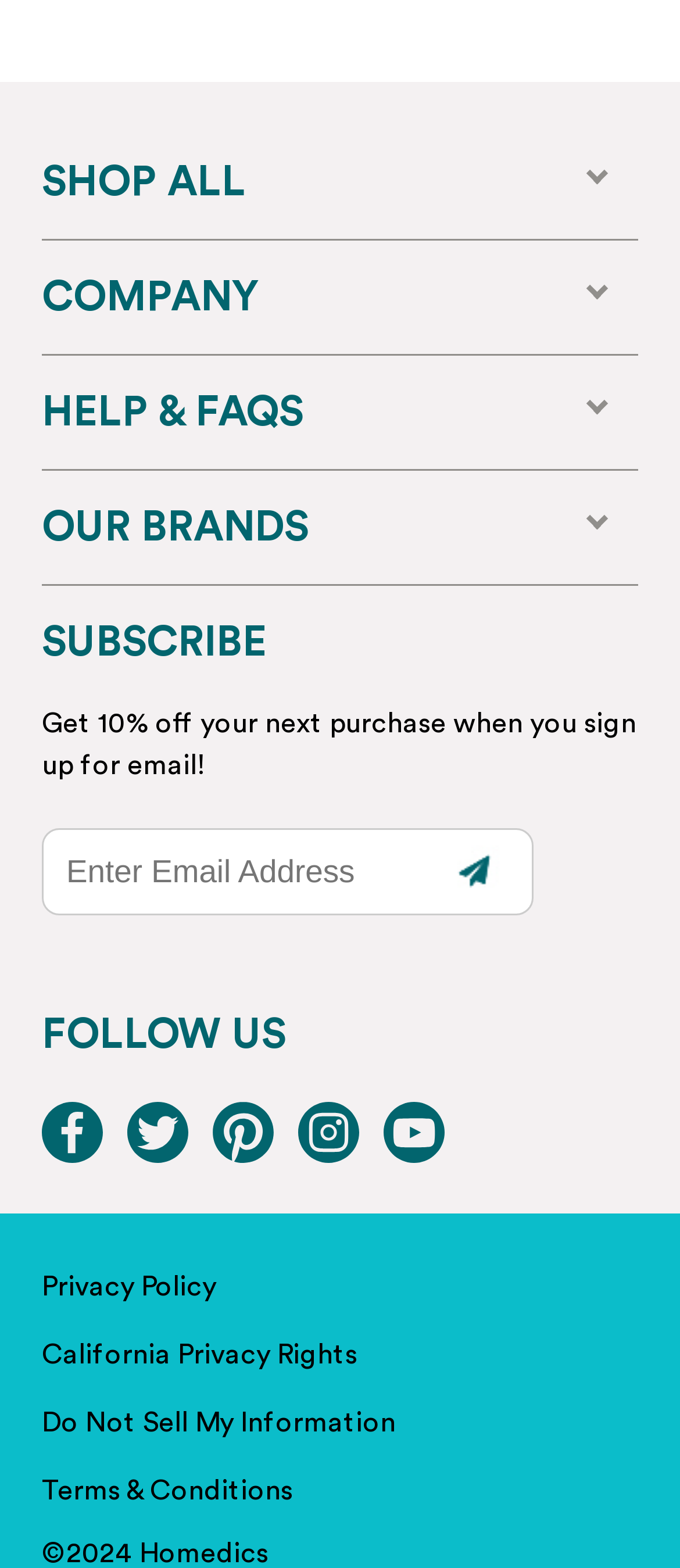Give a succinct answer to this question in a single word or phrase: 
How many links are there in the footer?

4